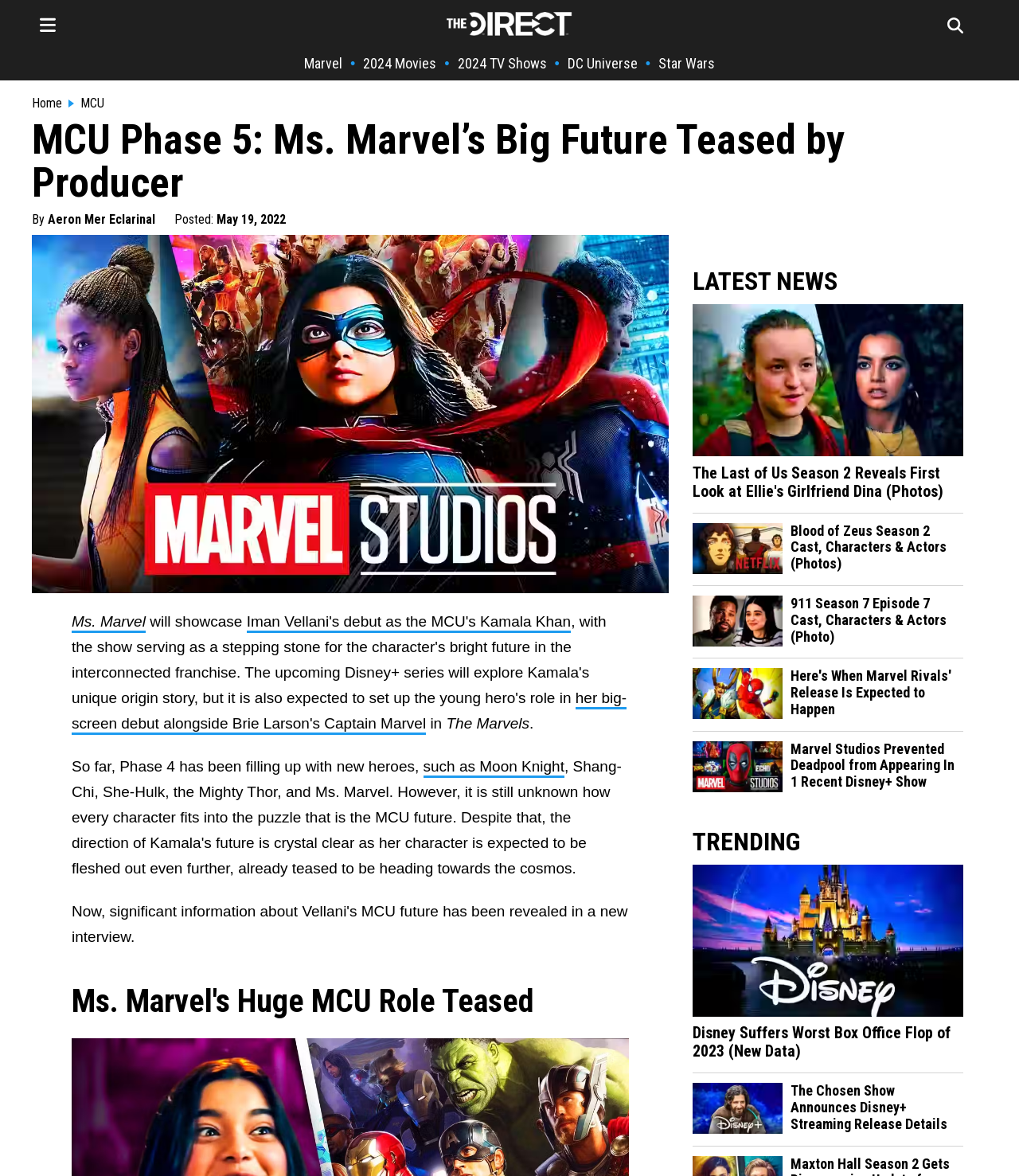Give a concise answer of one word or phrase to the question: 
What is the title of the upcoming Marvel movie mentioned in the article?

The Marvels